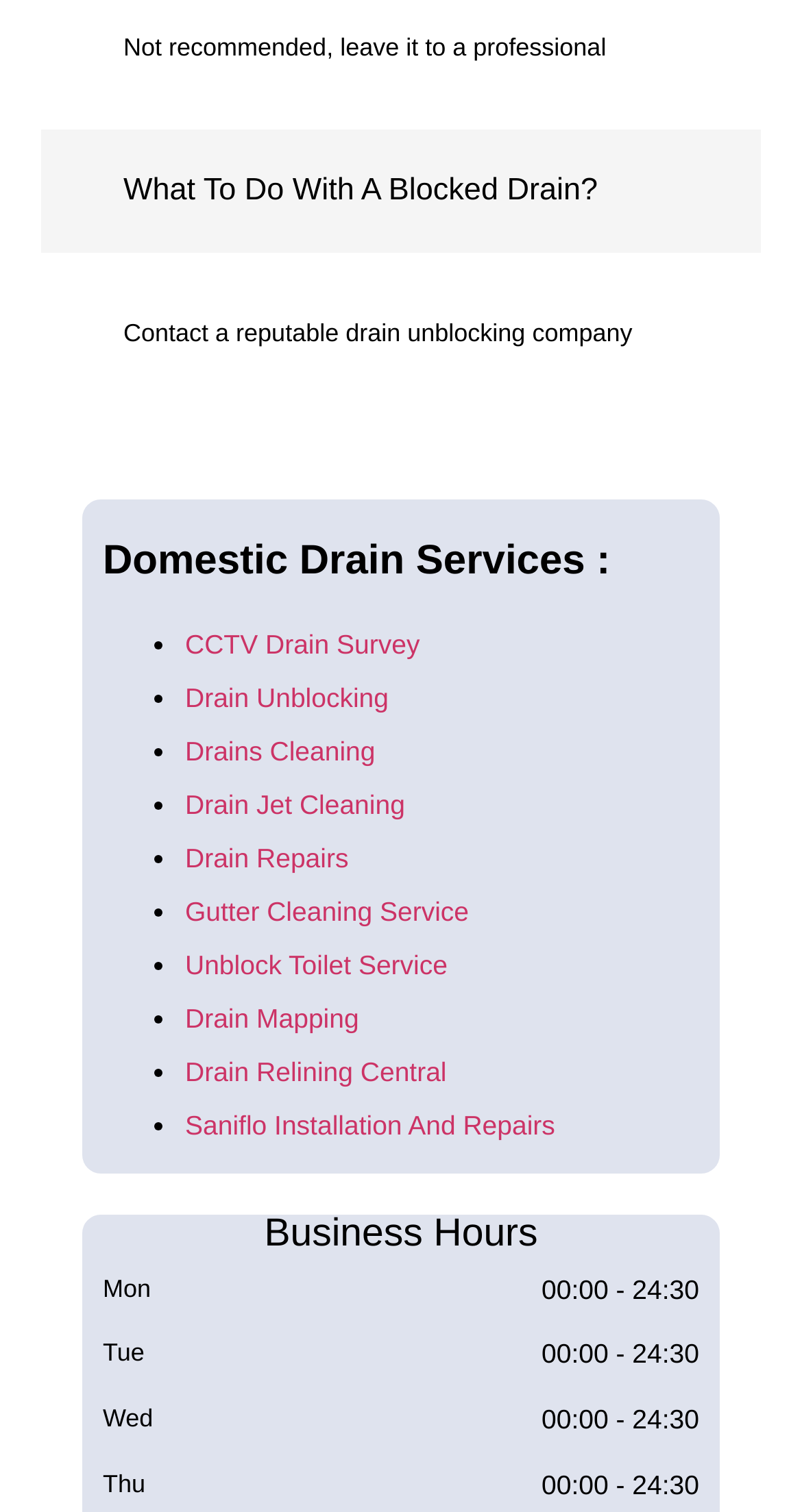What services are offered under Domestic Drain Services?
Please answer the question as detailed as possible based on the image.

The webpage lists several services under Domestic Drain Services, including CCTV Drain Survey, Drain Unblocking, Drains Cleaning, Drain Jet Cleaning, and Drain Repairs, indicating that the company offers a range of services related to domestic drains.